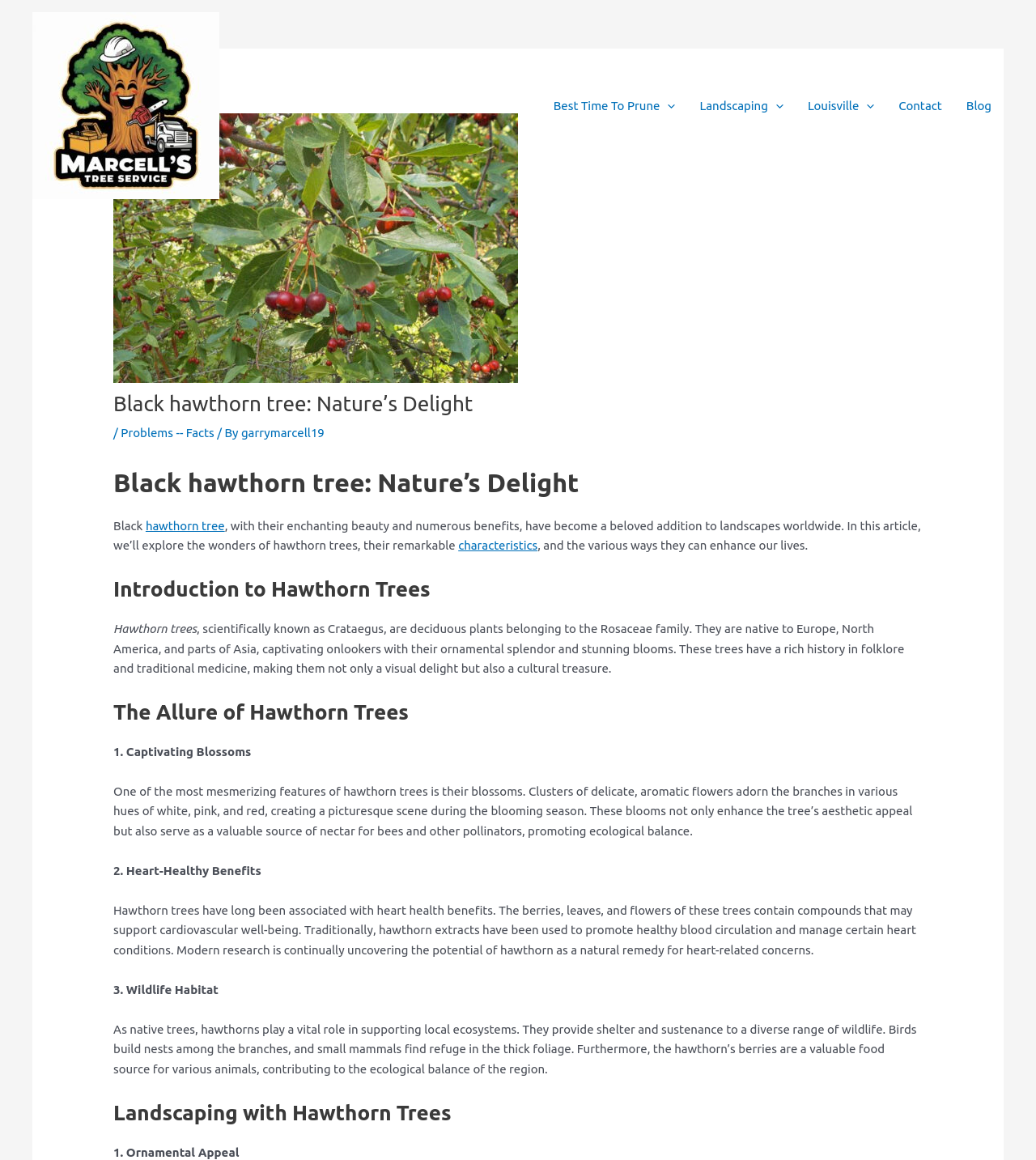Given the description: "Problems -- Facts", determine the bounding box coordinates of the UI element. The coordinates should be formatted as four float numbers between 0 and 1, [left, top, right, bottom].

[0.117, 0.367, 0.207, 0.379]